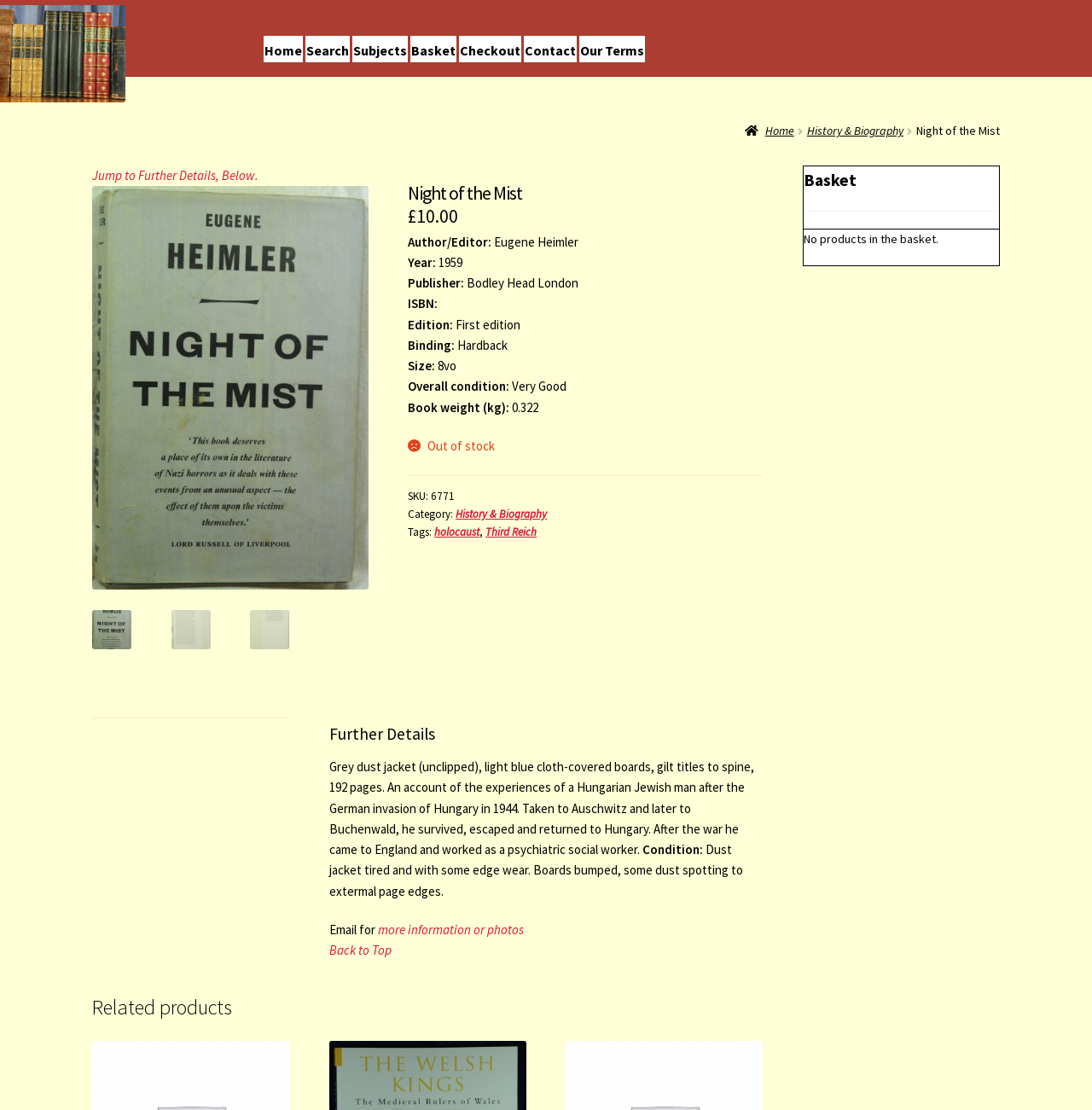What is the condition of the book?
Look at the image and construct a detailed response to the question.

The condition of the book can be found in the section where the book details are listed. It is specified as 'Very Good' next to the label 'Overall condition:'.